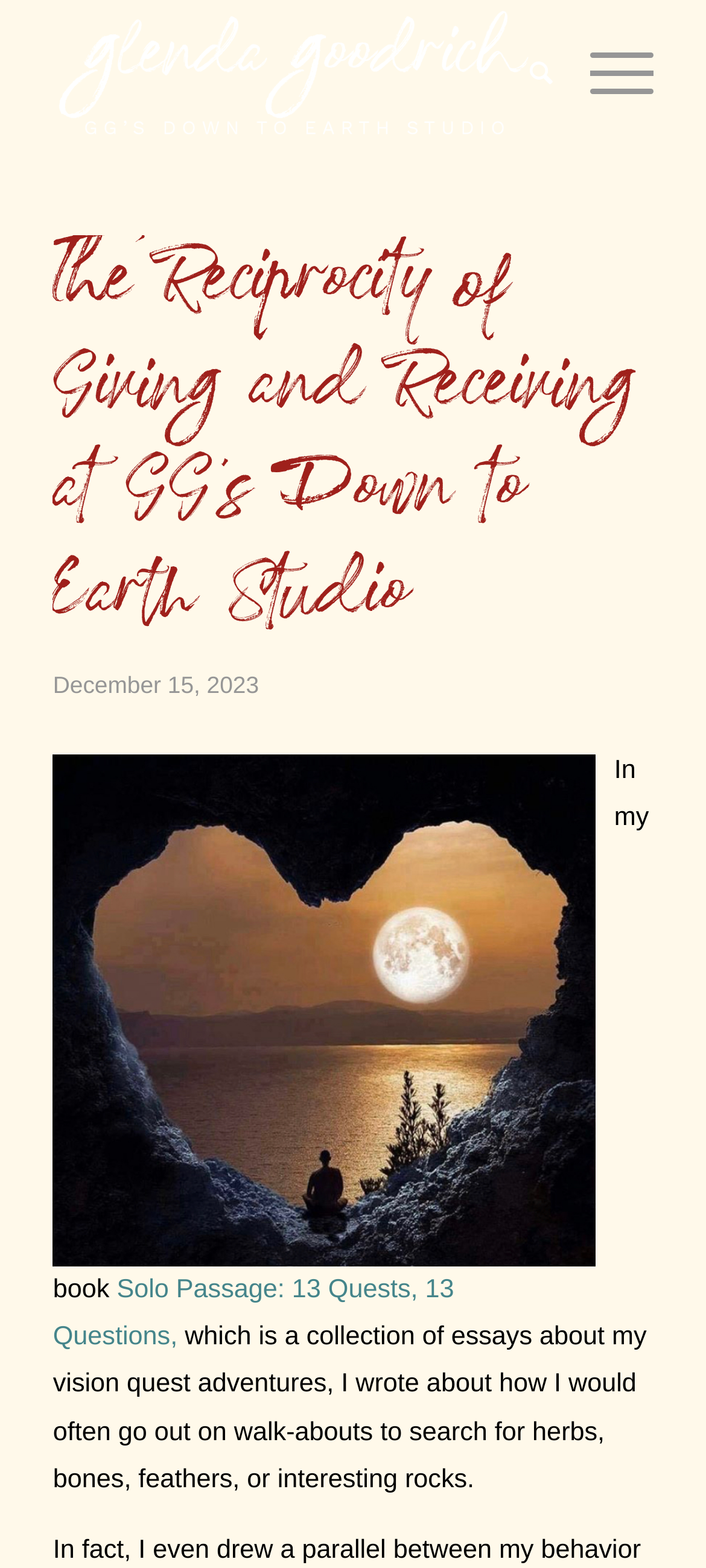Identify the bounding box for the described UI element: "Search".

[0.699, 0.0, 0.784, 0.092]